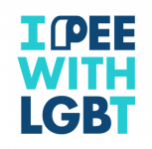What are the dominant colors of the logo?
Please respond to the question with a detailed and informative answer.

The caption describes the logo as featuring bold typography with vibrant blue and teal colors, indicating that the dominant colors of the logo are blue and teal.